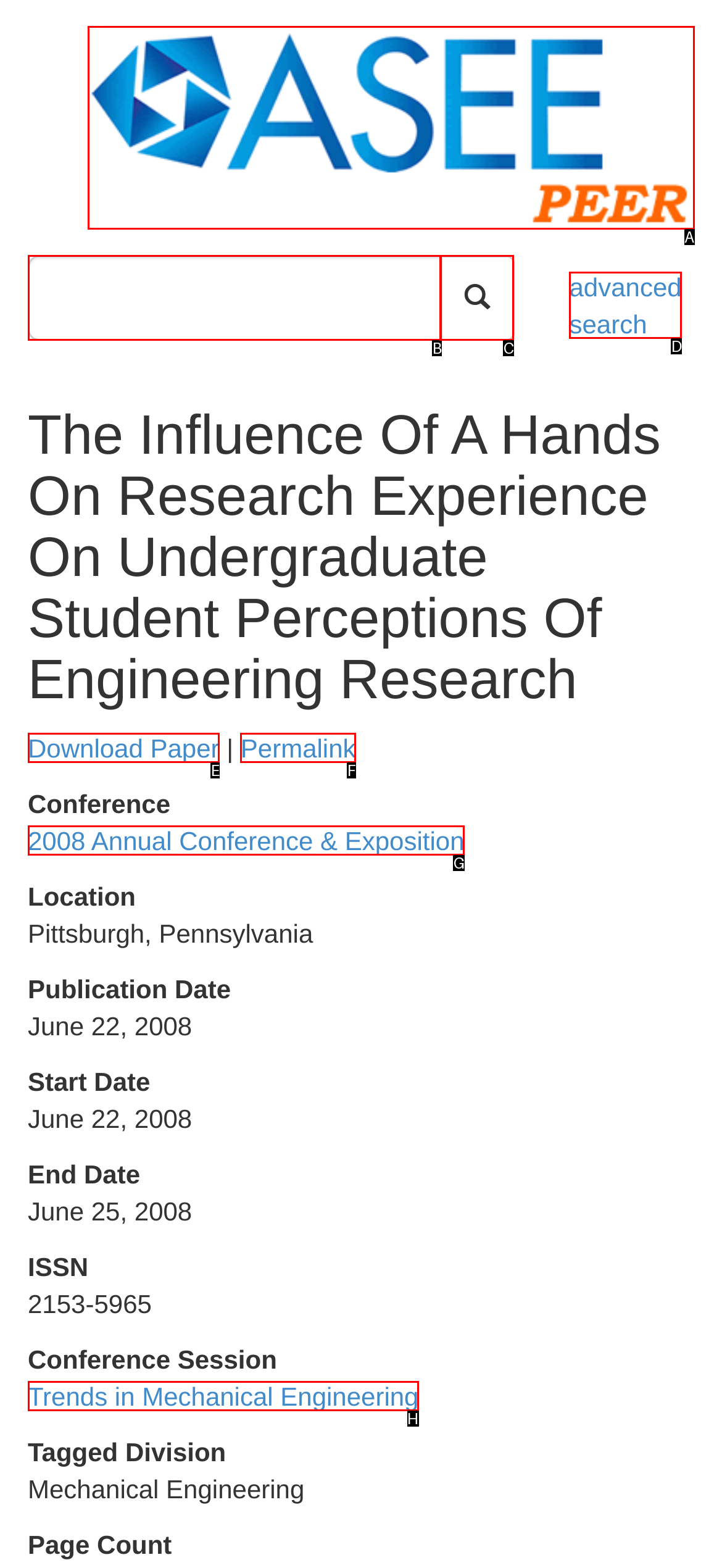Identify the letter of the option that best matches the following description: alt="Asee peer logo". Respond with the letter directly.

A